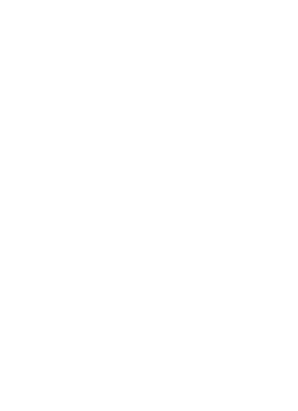Give a detailed account of the elements present in the image.

The image titled "Notice of Annual General Meeting" visually represents a formal notification regarding the upcoming meeting scheduled for April 26, 2024. Accompanying the image are details that indicate its significance within the context of corporate governance and stakeholder engagement. This notification typically invites shareholders to participate in discussions concerning the company’s future, including financial performance and strategic planning. The image serves as a crucial communication tool, ensuring that all relevant parties are informed and prepared for the meeting’s agenda.